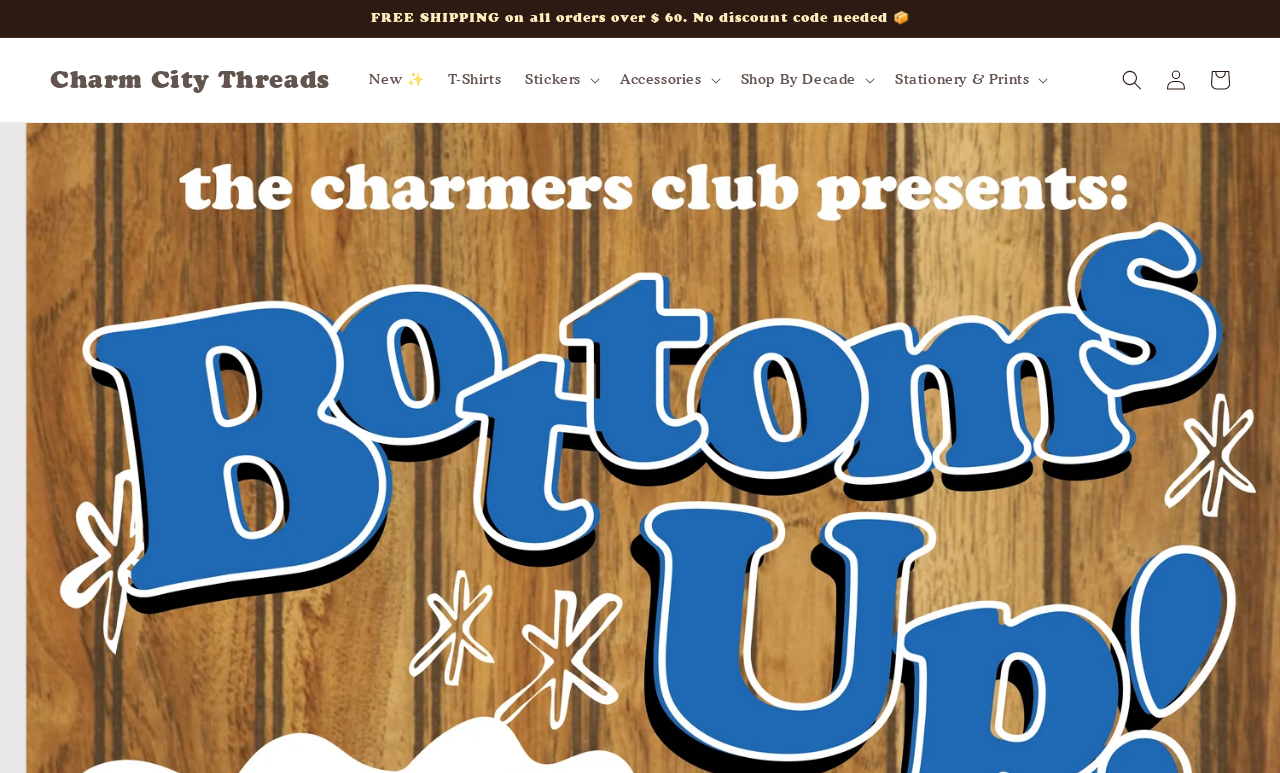Determine the bounding box for the UI element as described: "Charm City Threads". The coordinates should be represented as four float numbers between 0 and 1, formatted as [left, top, right, bottom].

[0.033, 0.078, 0.264, 0.129]